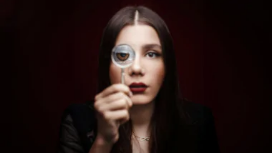What is the woman's hair color?
Refer to the image and provide a concise answer in one word or phrase.

Dark